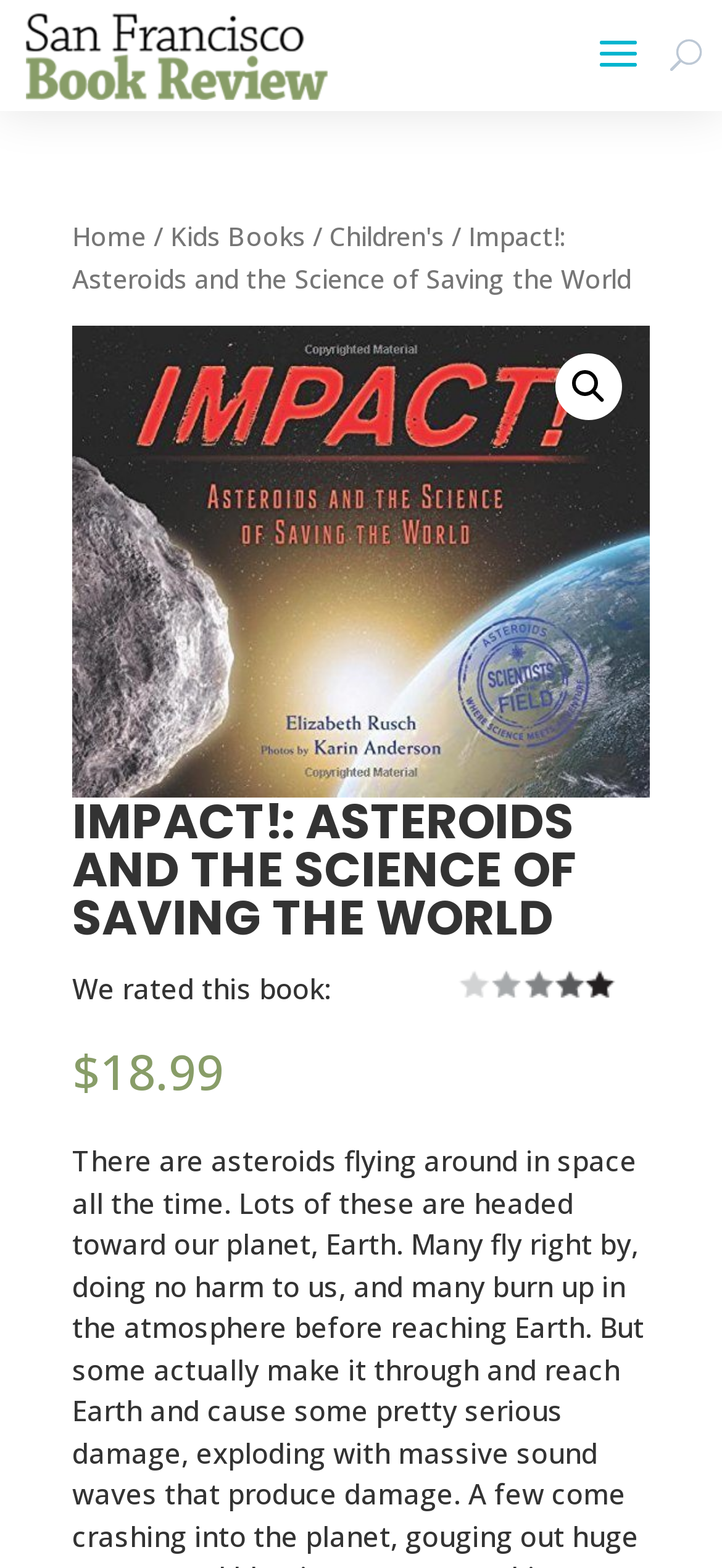Answer the following query with a single word or phrase:
What is the purpose of the search box?

Products search